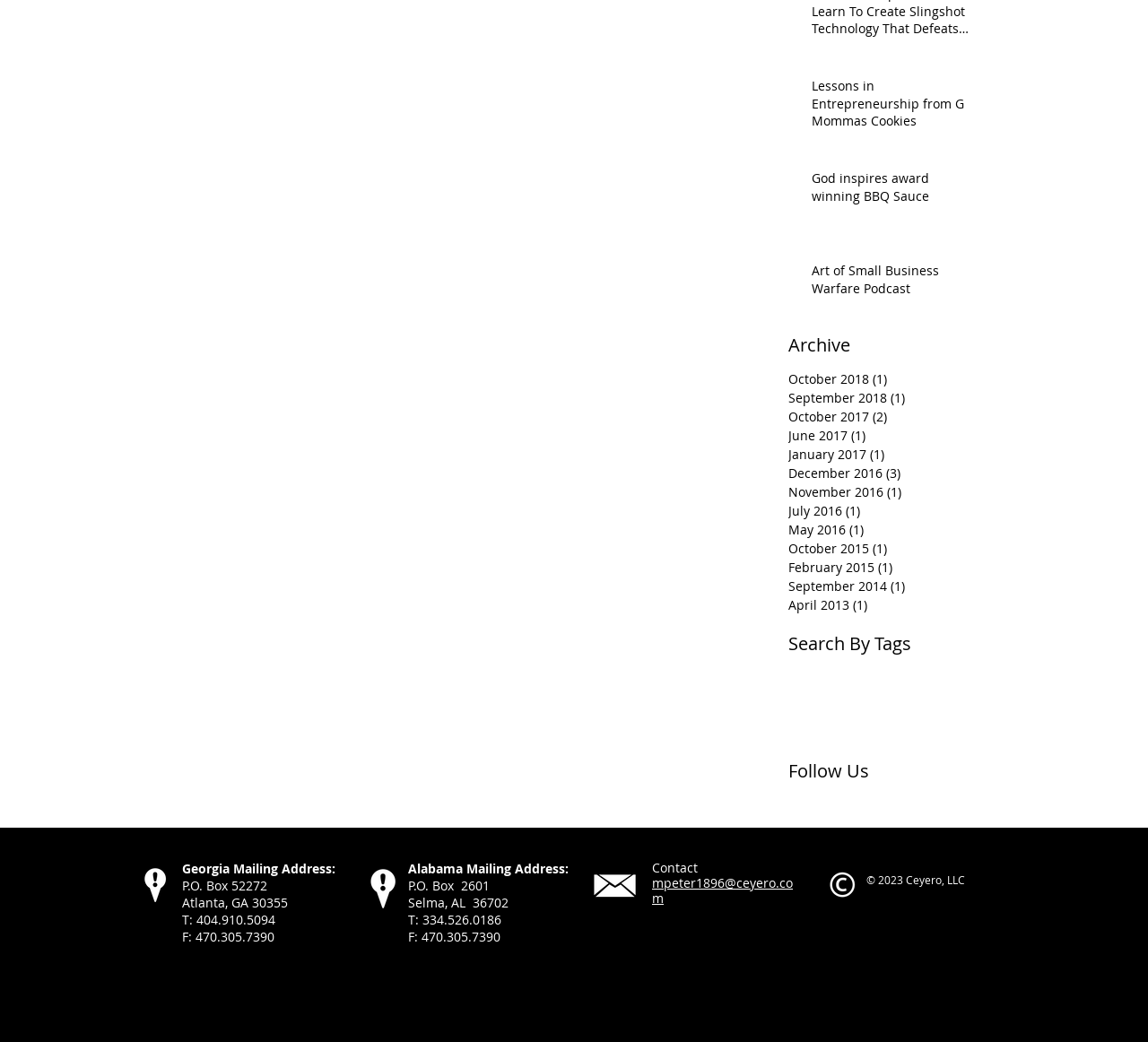Please indicate the bounding box coordinates for the clickable area to complete the following task: "Click on the 'October 2018 1 post' link". The coordinates should be specified as four float numbers between 0 and 1, i.e., [left, top, right, bottom].

[0.687, 0.355, 0.851, 0.373]